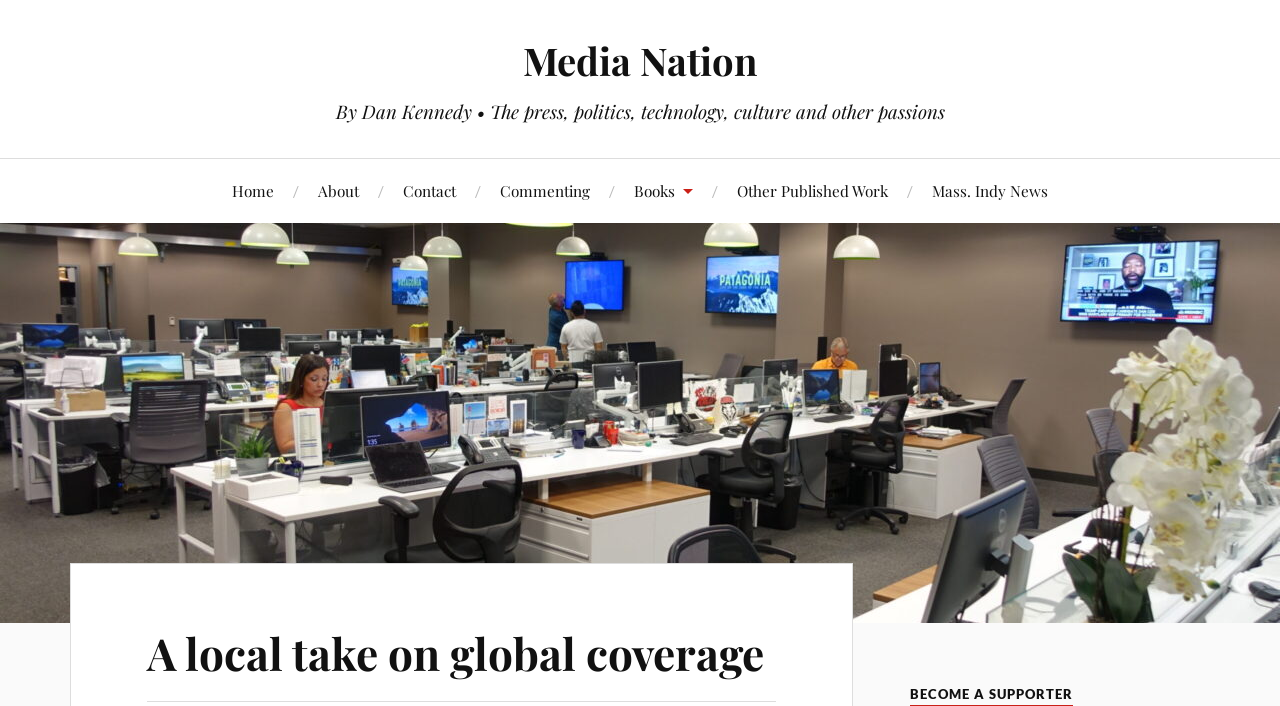How many links are in the top navigation menu?
Use the image to give a comprehensive and detailed response to the question.

I counted the number of links in the top navigation menu by looking at the links 'Home', 'About', 'Contact', 'Commenting', 'Books', 'Other Published Work', and 'Mass. Indy News' with bounding box coordinates [0.181, 0.226, 0.214, 0.315], [0.248, 0.226, 0.28, 0.315], [0.315, 0.226, 0.356, 0.315], [0.391, 0.226, 0.461, 0.315], [0.495, 0.226, 0.541, 0.315], [0.576, 0.226, 0.694, 0.315], and [0.728, 0.226, 0.819, 0.315] respectively. There are 7 links in total.